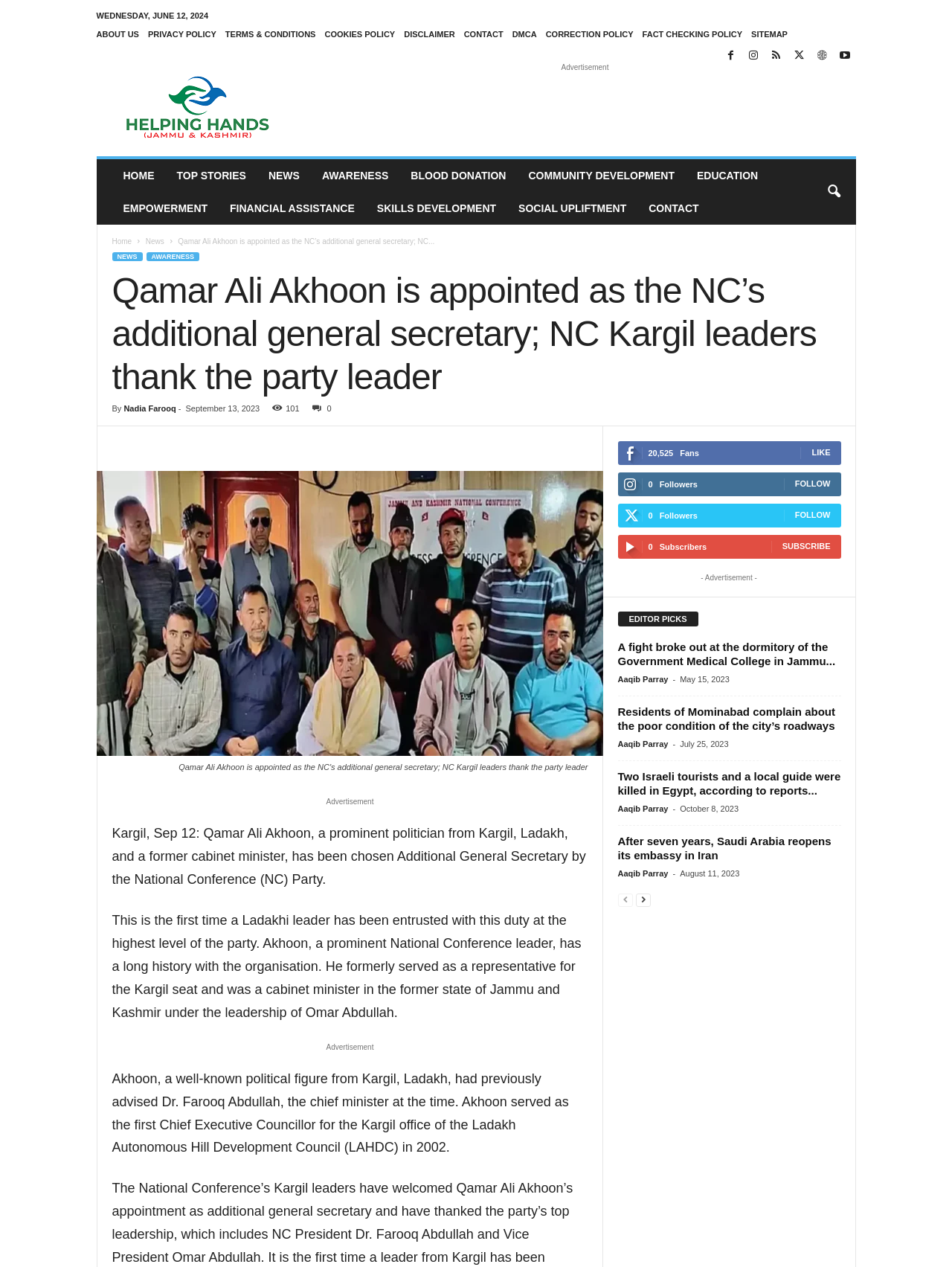Indicate the bounding box coordinates of the element that must be clicked to execute the instruction: "Click the 'HOME' link". The coordinates should be given as four float numbers between 0 and 1, i.e., [left, top, right, bottom].

[0.118, 0.126, 0.174, 0.151]